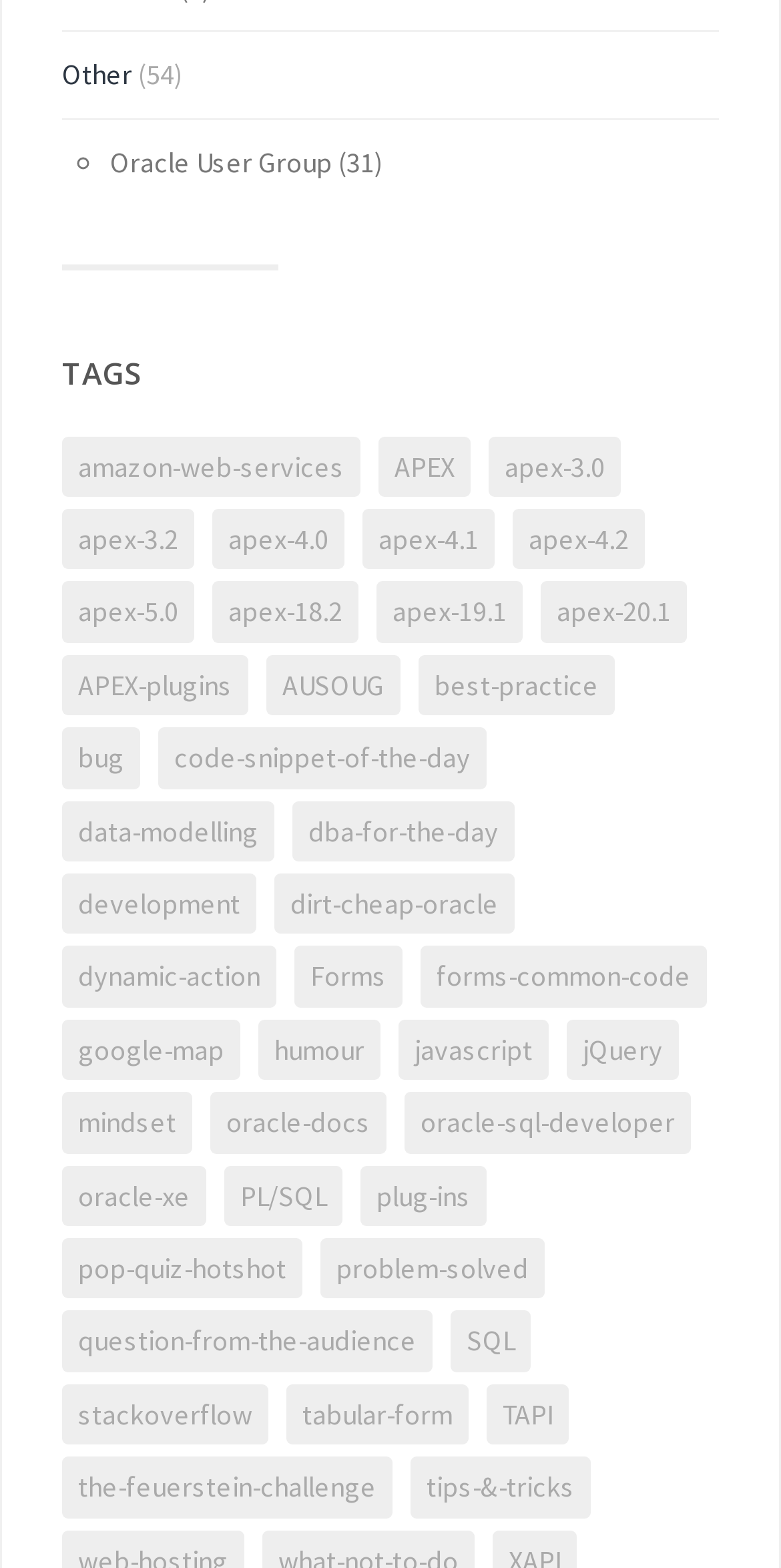Find and specify the bounding box coordinates that correspond to the clickable region for the instruction: "View 'problem-solved' posts".

[0.41, 0.79, 0.697, 0.828]